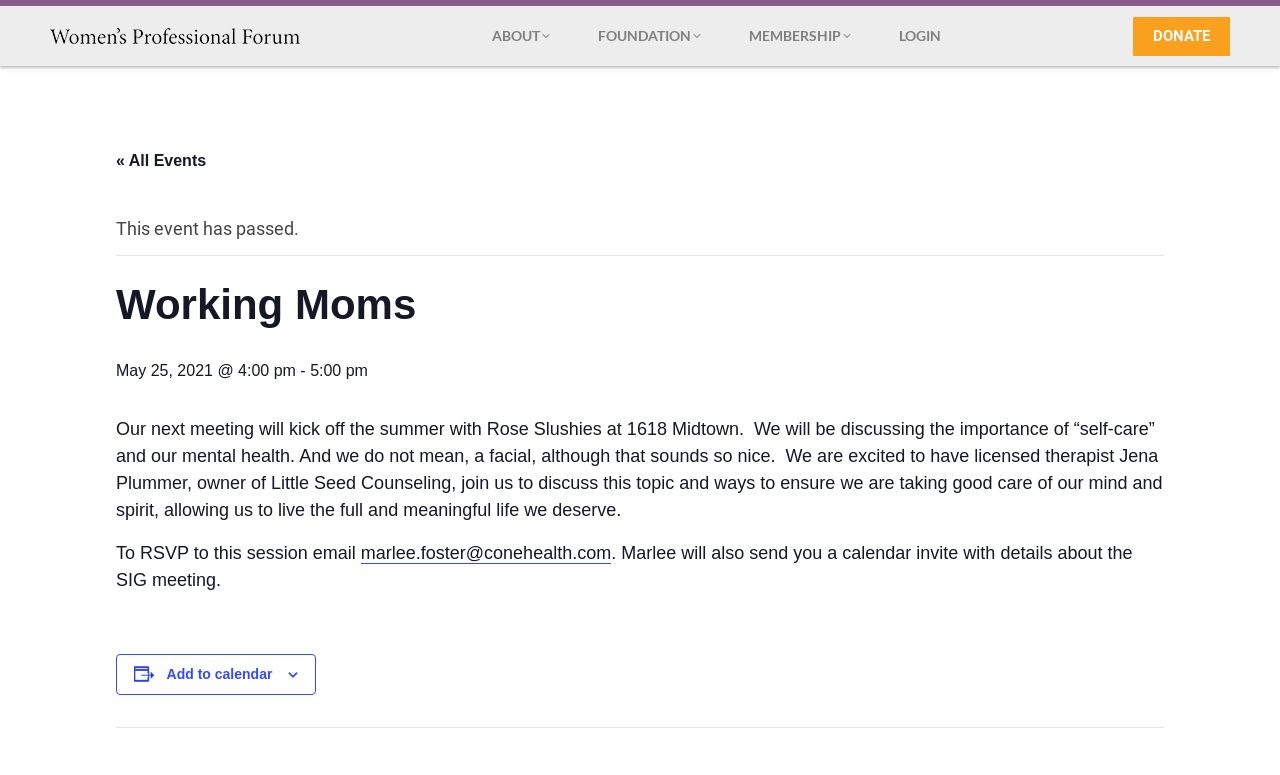Can you find the bounding box coordinates for the element that needs to be clicked to execute this instruction: "Click the '« All Events' link"? The coordinates should be given as four float numbers between 0 and 1, i.e., [left, top, right, bottom].

[0.091, 0.196, 0.161, 0.218]